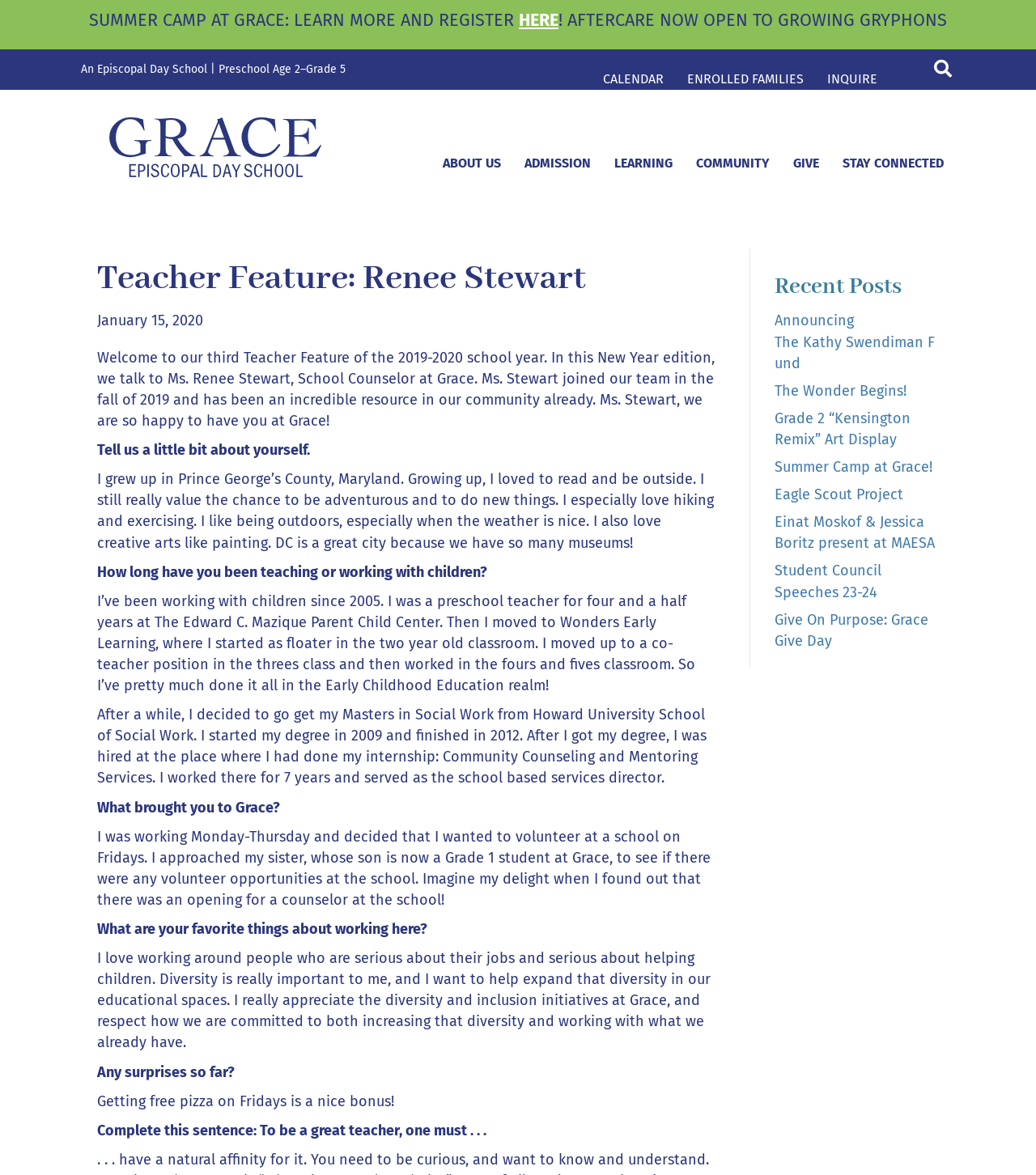Locate and provide the bounding box coordinates for the HTML element that matches this description: "Summer Camp at Grace!".

[0.748, 0.39, 0.9, 0.405]